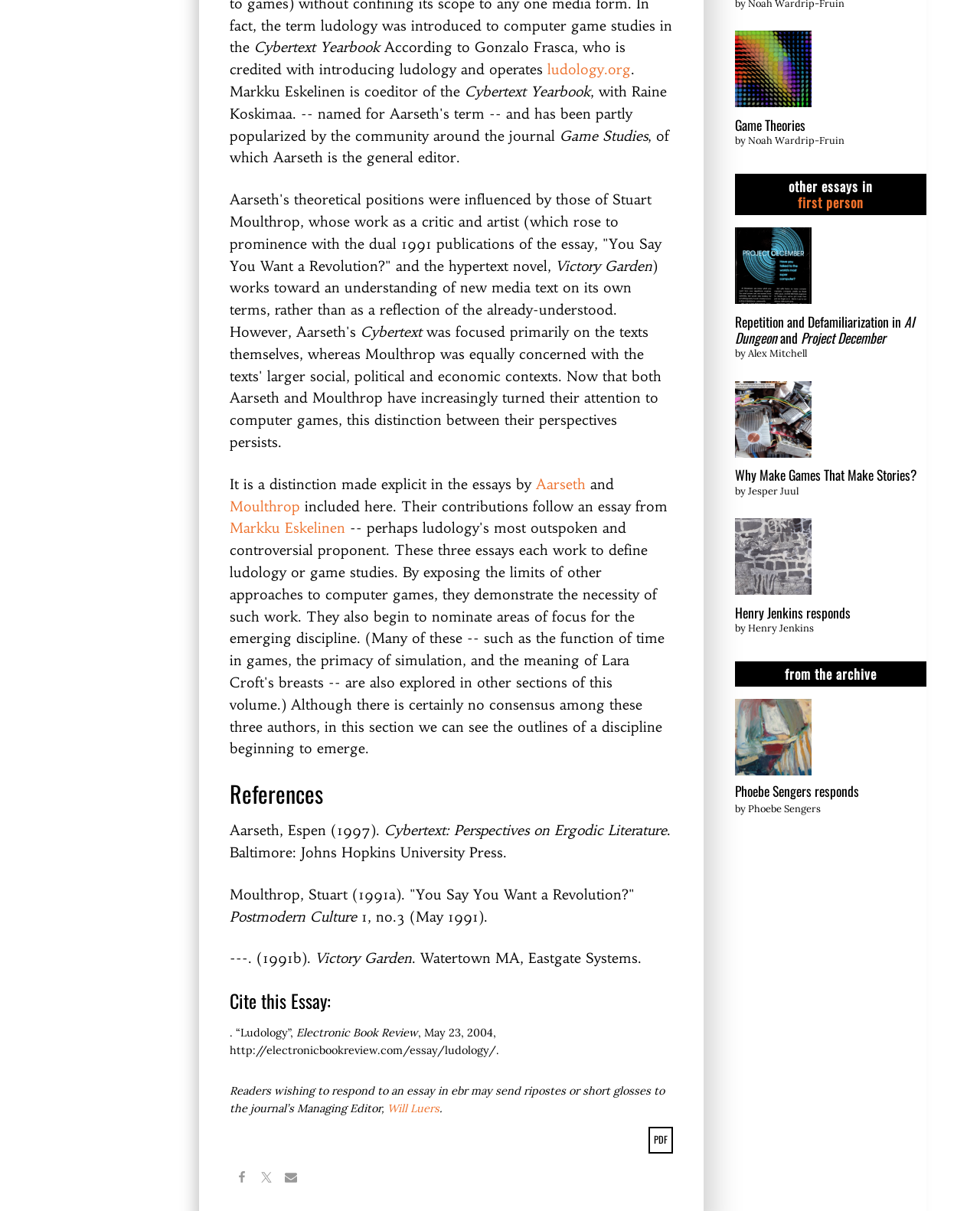What is the name of the yearbook mentioned?
From the image, provide a succinct answer in one word or a short phrase.

Cybertext Yearbook